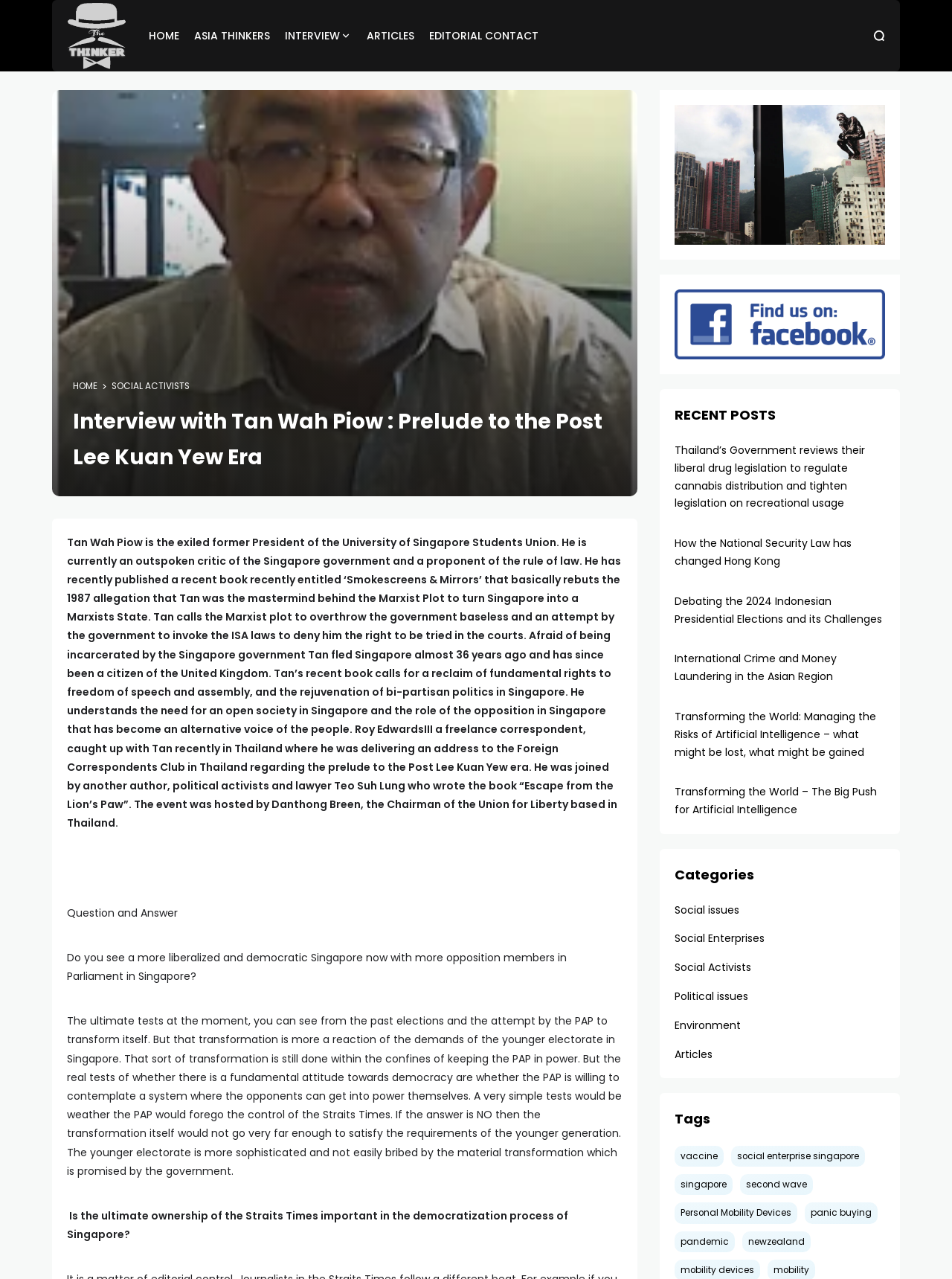Please identify the bounding box coordinates of the element's region that I should click in order to complete the following instruction: "Click on the 'HOME' link". The bounding box coordinates consist of four float numbers between 0 and 1, i.e., [left, top, right, bottom].

[0.156, 0.005, 0.188, 0.051]